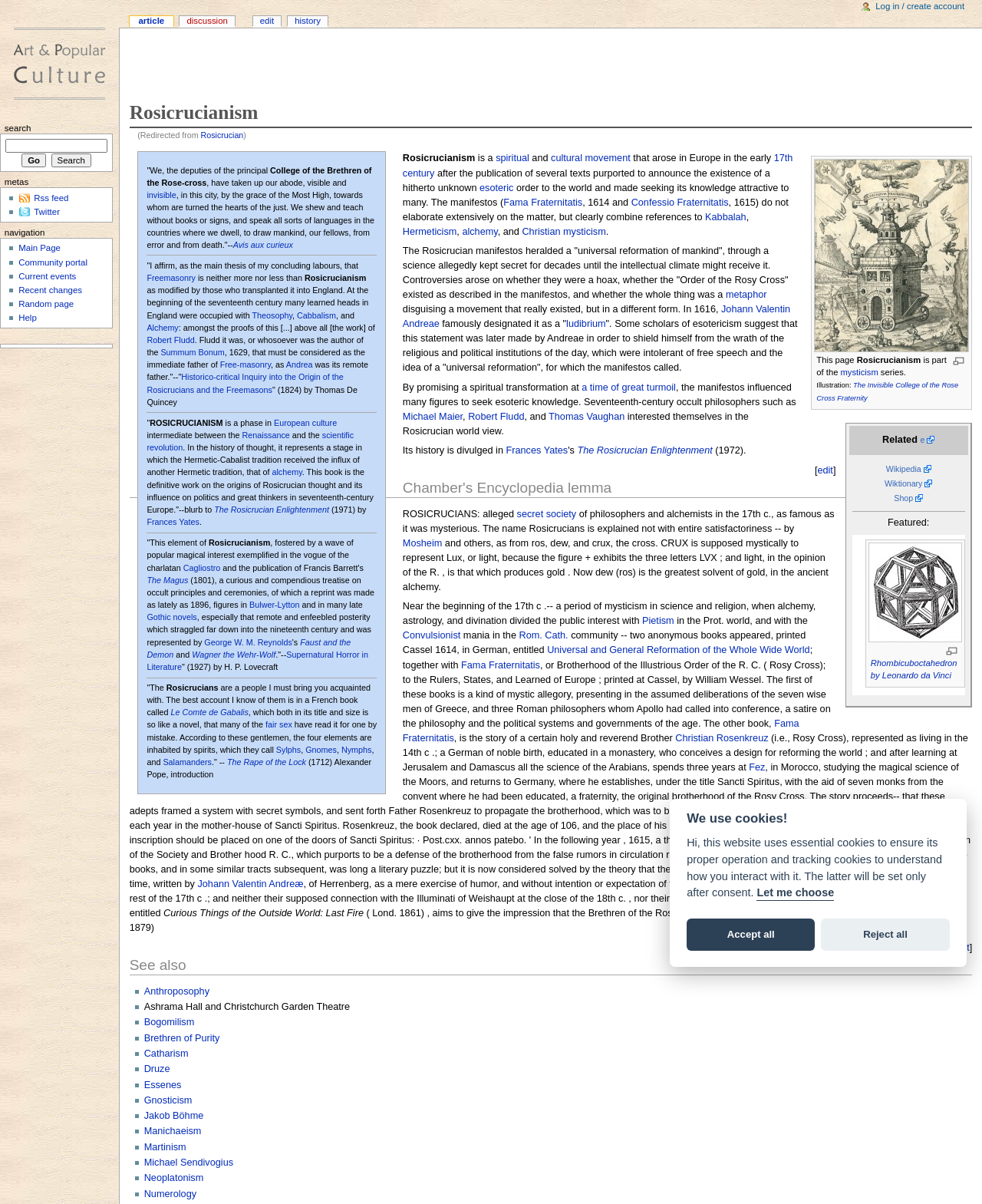What is the name of the French book mentioned on the webpage?
Look at the image and respond with a one-word or short-phrase answer.

Le Comte de Gabalis